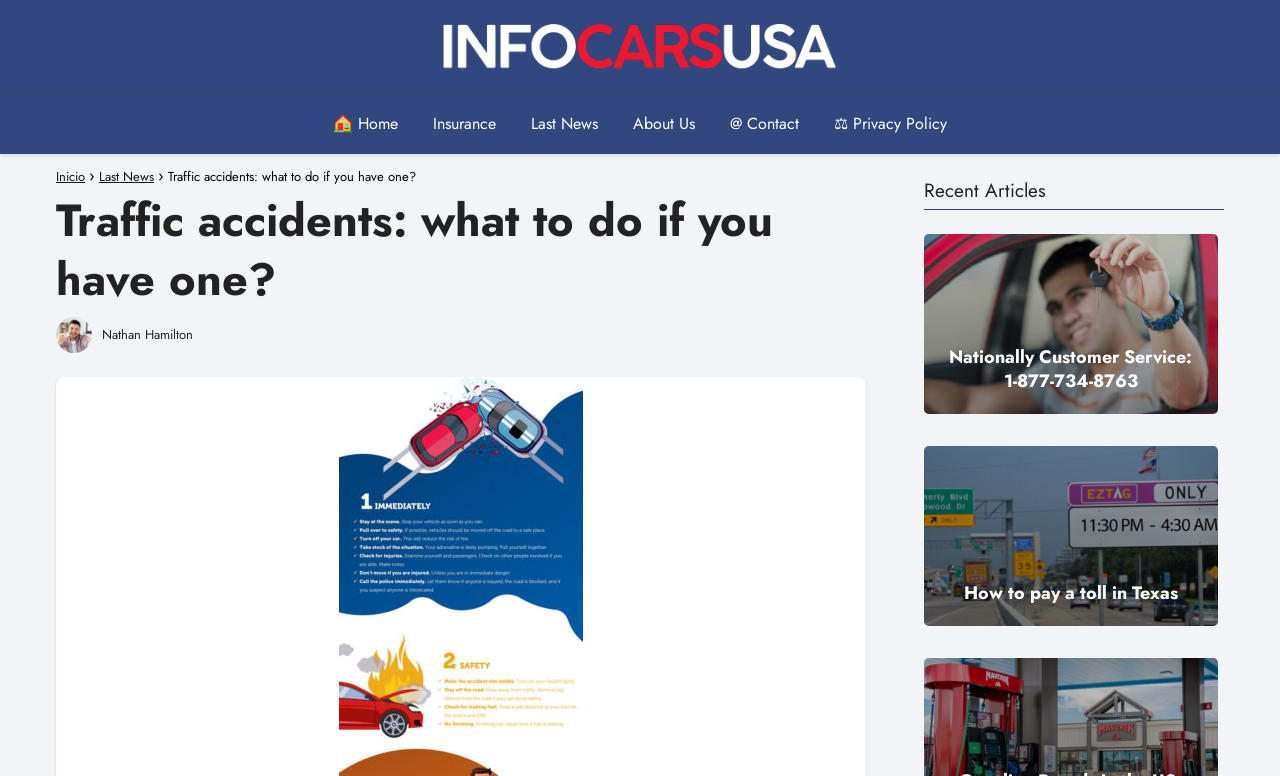Determine the bounding box coordinates of the region I should click to achieve the following instruction: "contact us". Ensure the bounding box coordinates are four float numbers between 0 and 1, i.e., [left, top, right, bottom].

[0.57, 0.145, 0.624, 0.174]